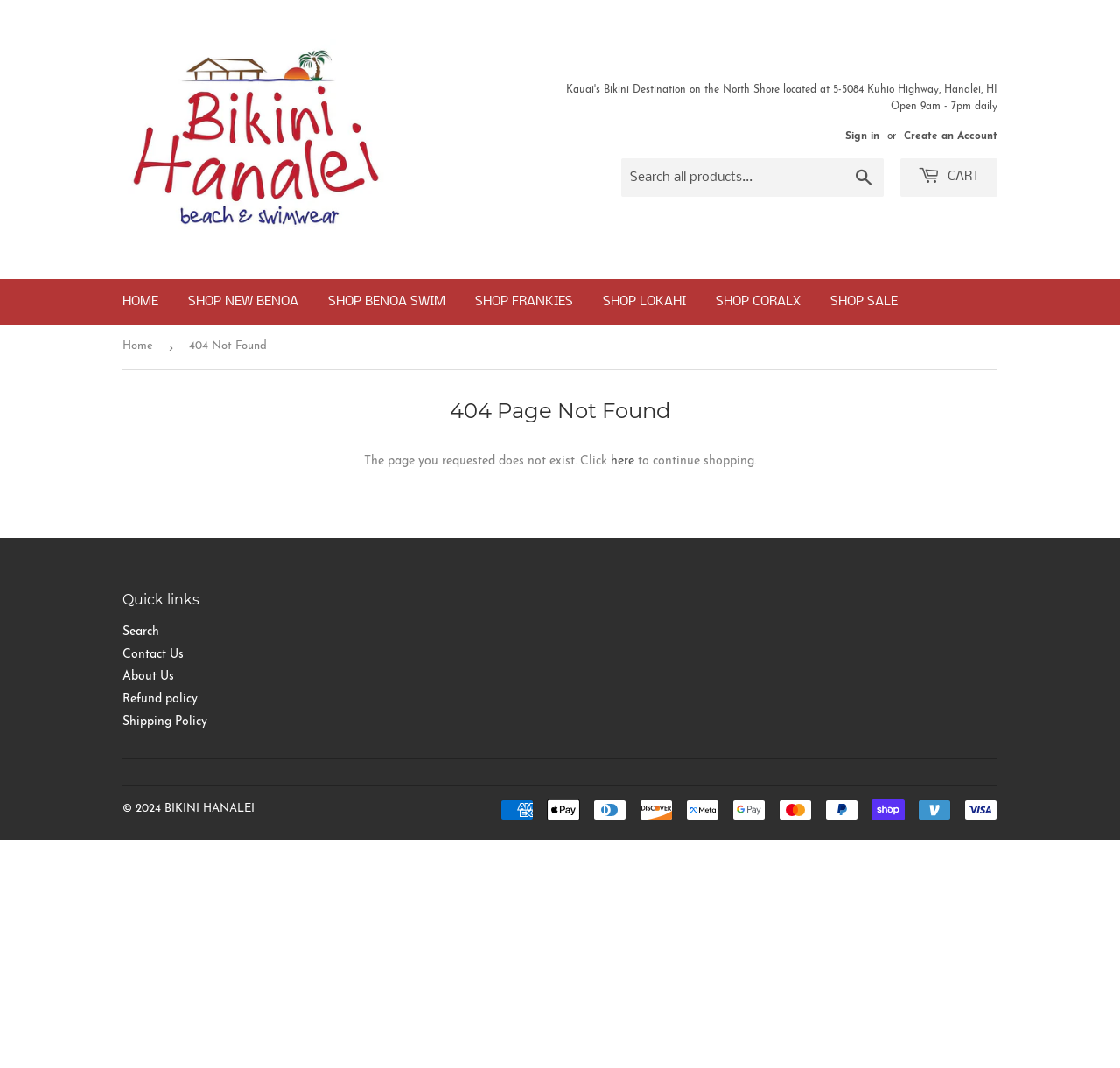What is the name of the website?
Use the image to answer the question with a single word or phrase.

BIKINI HANALEI